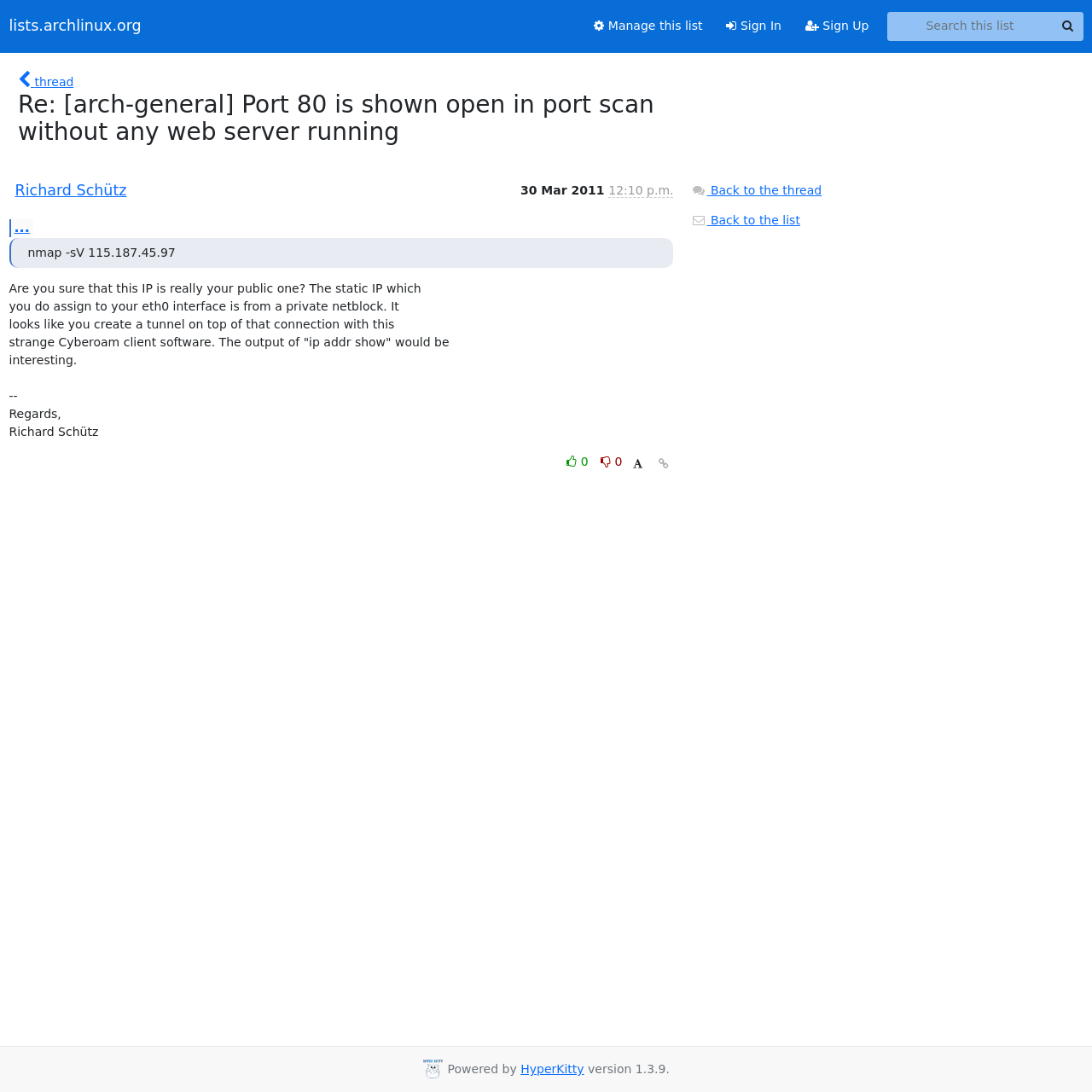Please provide a one-word or short phrase answer to the question:
What is the name of the software powering this webpage?

HyperKitty